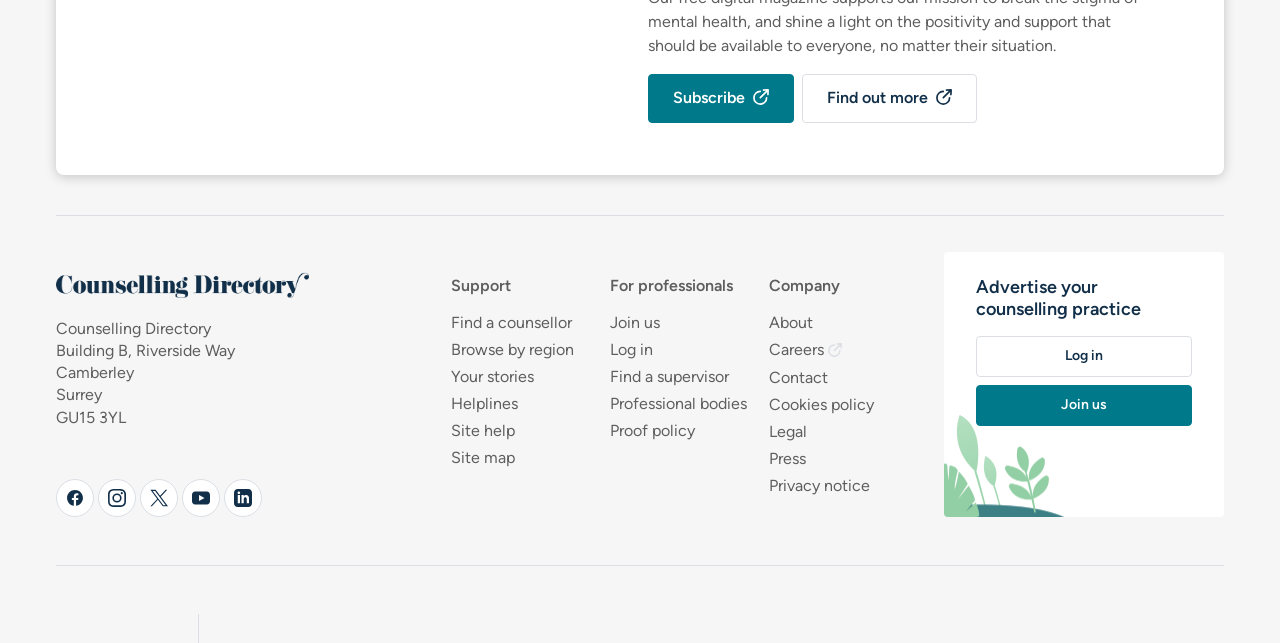Identify the bounding box coordinates of the section that should be clicked to achieve the task described: "Visit the company's about page".

[0.601, 0.484, 0.635, 0.52]